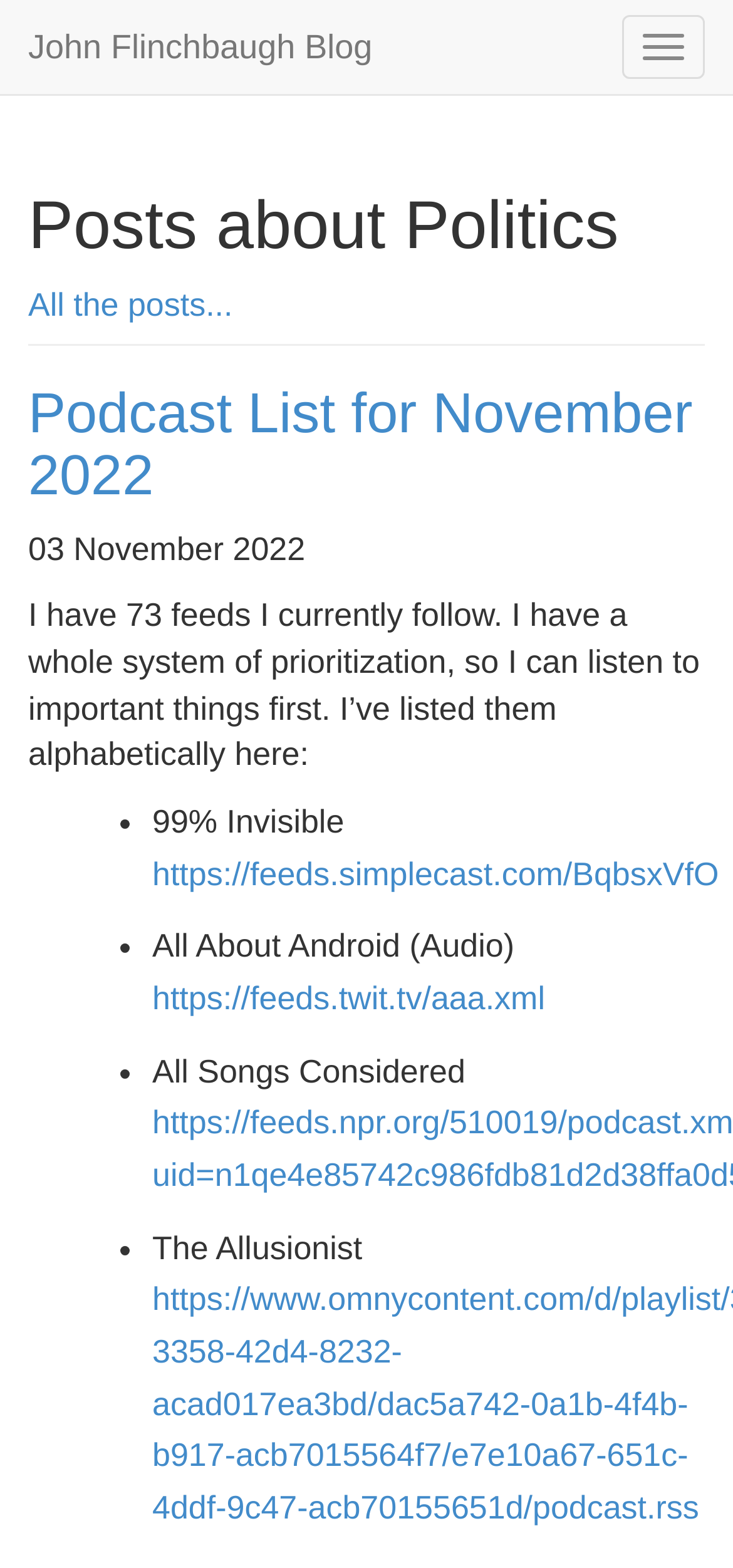Can you look at the image and give a comprehensive answer to the question:
What is the URL of the 'All About Android (Audio)' podcast feed?

I searched for the podcast 'All About Android (Audio)' in the list and found the corresponding URL 'https://feeds.twit.tv/aaa.xml' which is a link to the podcast feed.